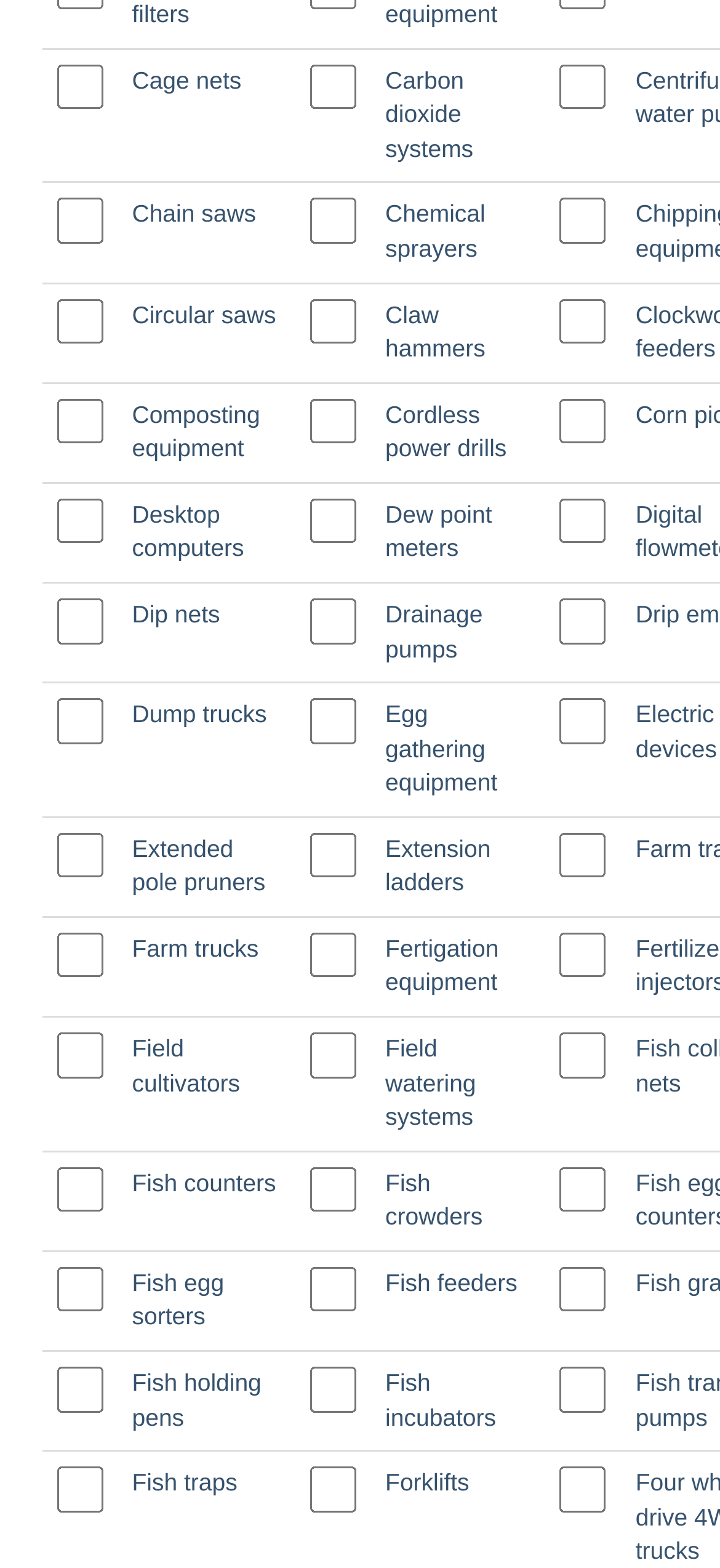Find the bounding box coordinates for the HTML element described in this sentence: "name="job_lto[]"". Provide the coordinates as four float numbers between 0 and 1, in the format [left, top, right, bottom].

[0.43, 0.658, 0.494, 0.687]